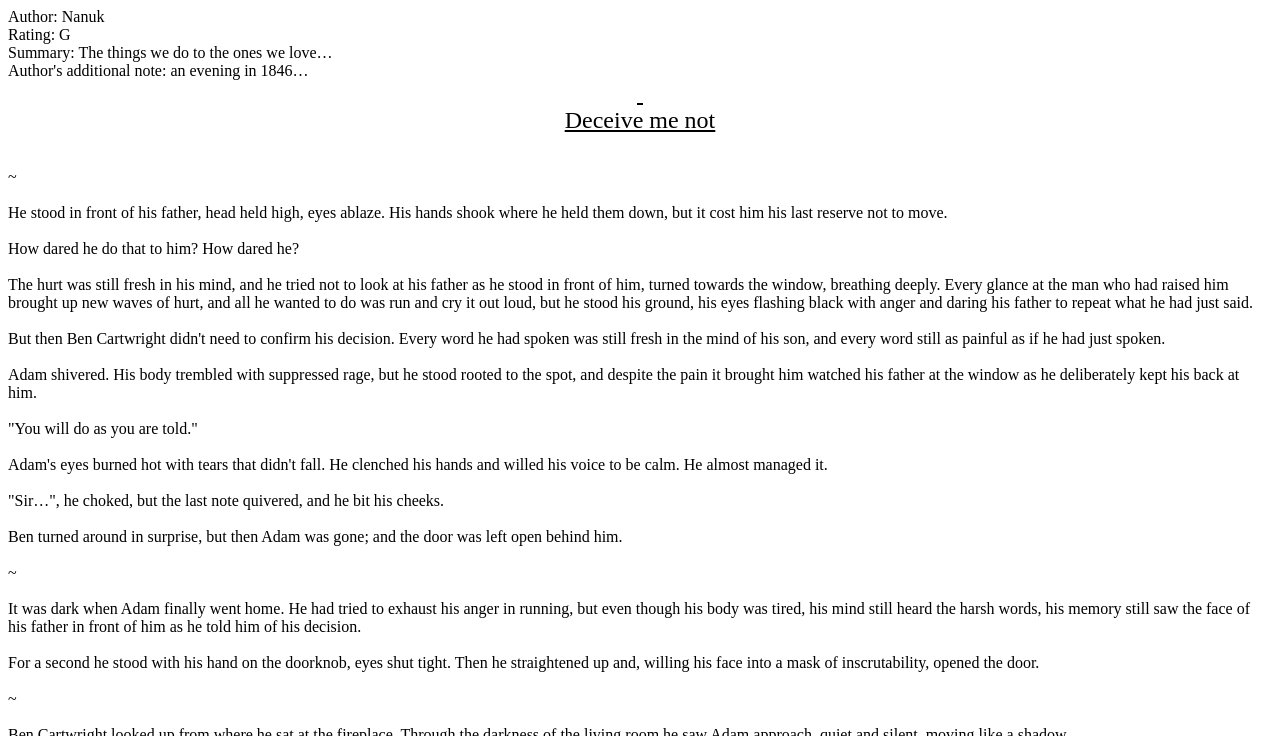Who is the author of the story?
Please provide a single word or phrase answer based on the image.

Nanuk